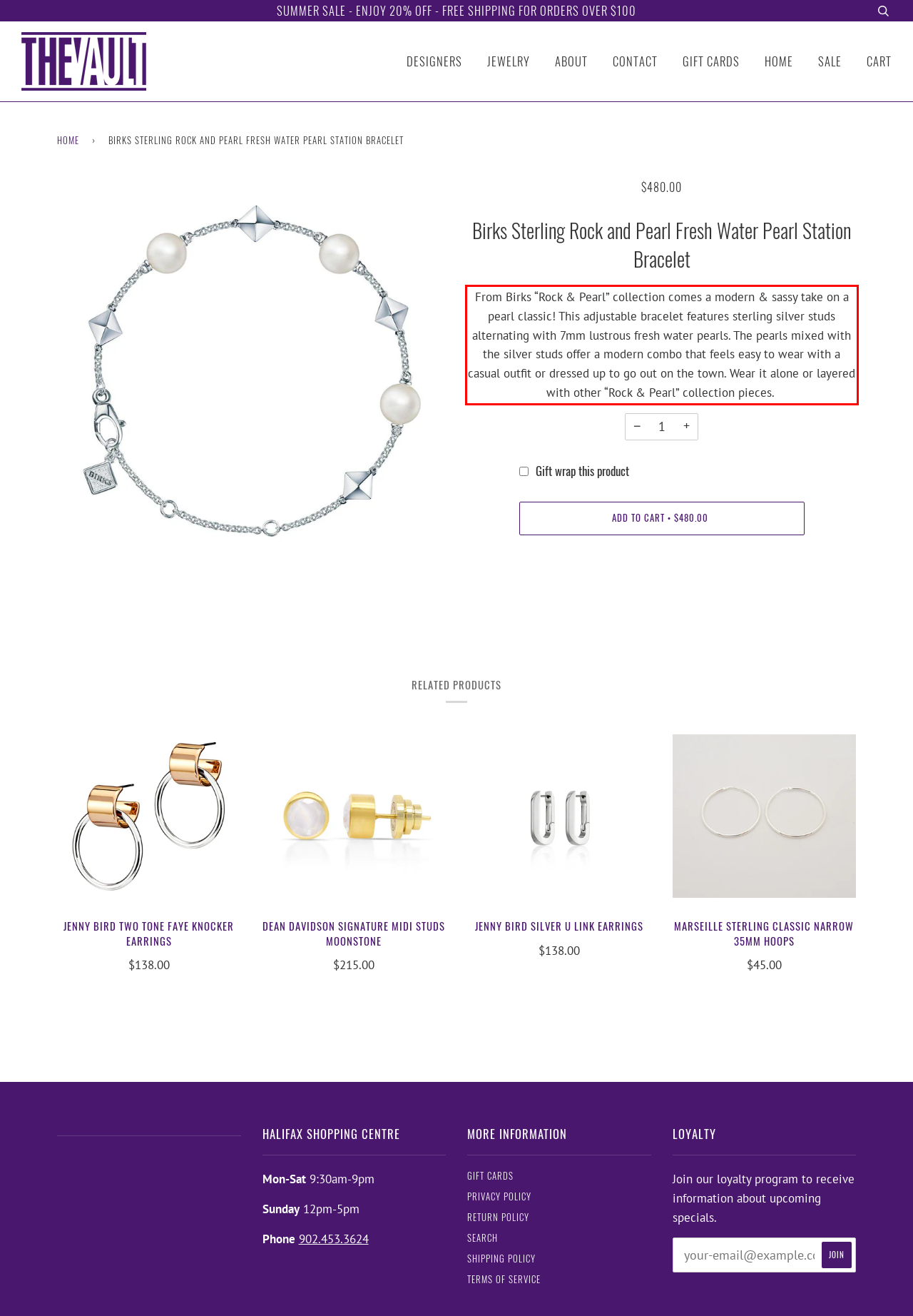Please examine the screenshot of the webpage and read the text present within the red rectangle bounding box.

From Birks “Rock & Pearl” collection comes a modern & sassy take on a pearl classic! This adjustable bracelet features sterling silver studs alternating with 7mm lustrous fresh water pearls. The pearls mixed with the silver studs offer a modern combo that feels easy to wear with a casual outfit or dressed up to go out on the town. Wear it alone or layered with other “Rock & Pearl” collection pieces.